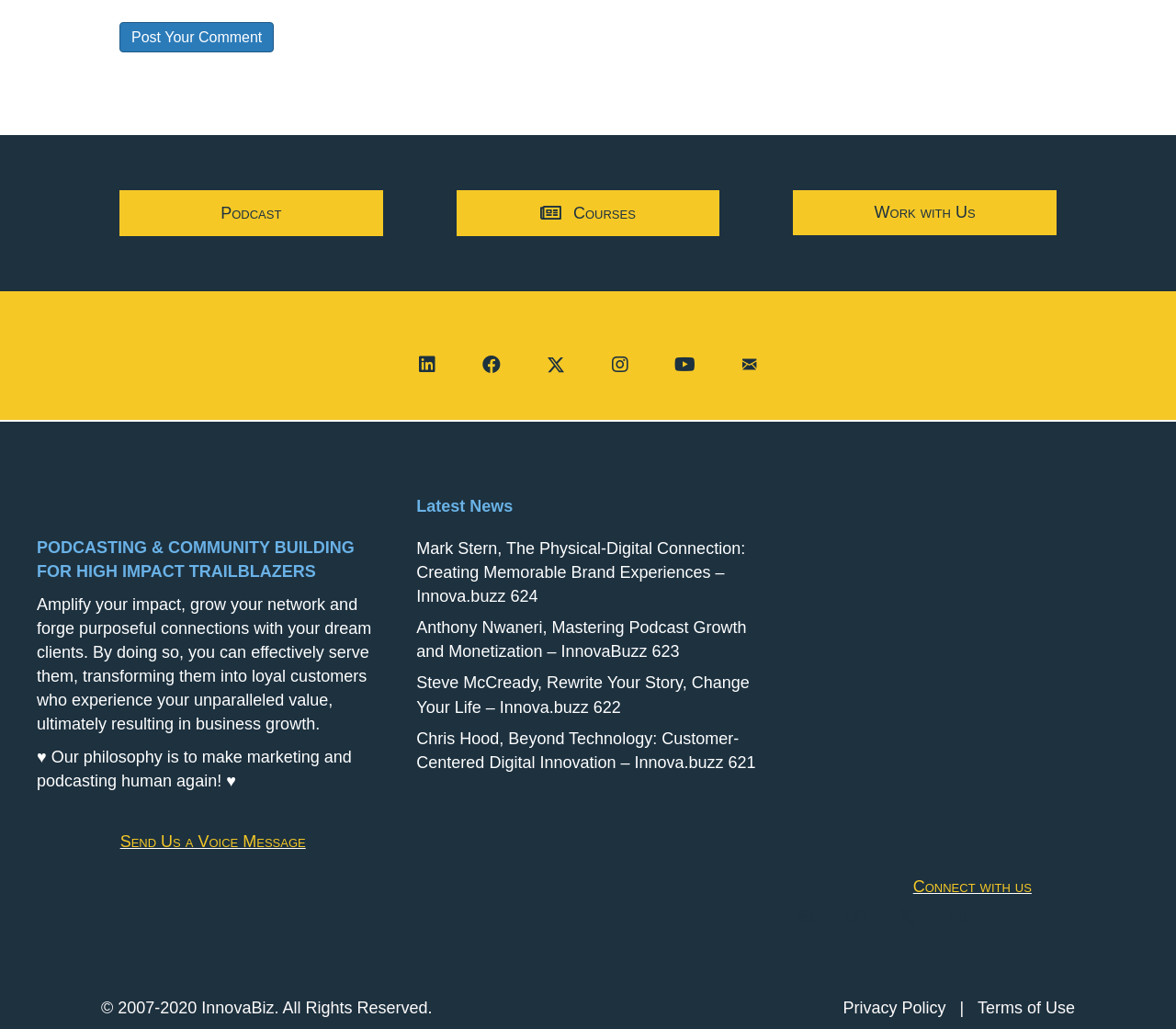Find the bounding box coordinates of the area that needs to be clicked in order to achieve the following instruction: "View the table of contents". The coordinates should be specified as four float numbers between 0 and 1, i.e., [left, top, right, bottom].

None